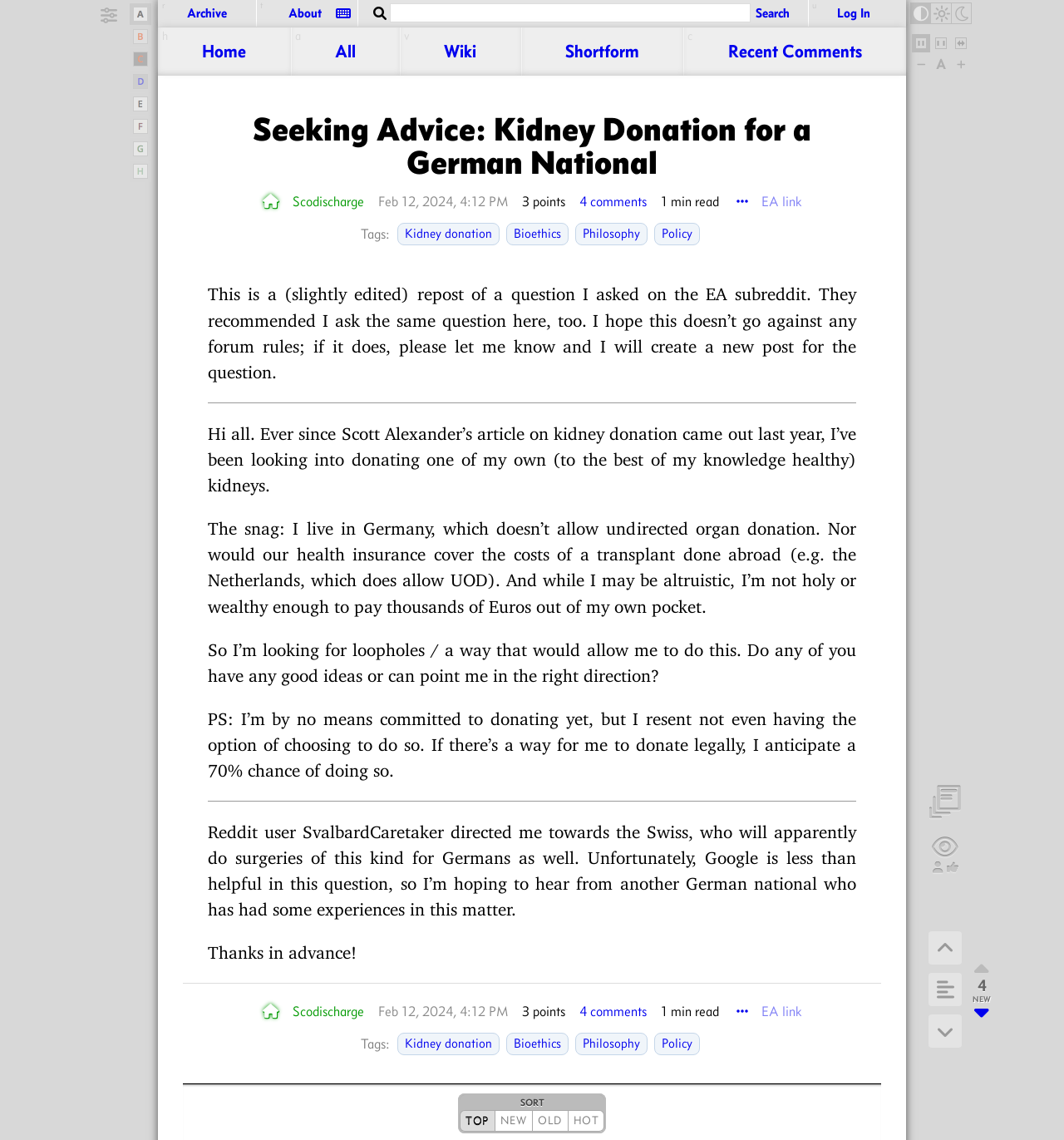Find the primary header on the webpage and provide its text.

Seeking Advice: Kidney Donation for a German National